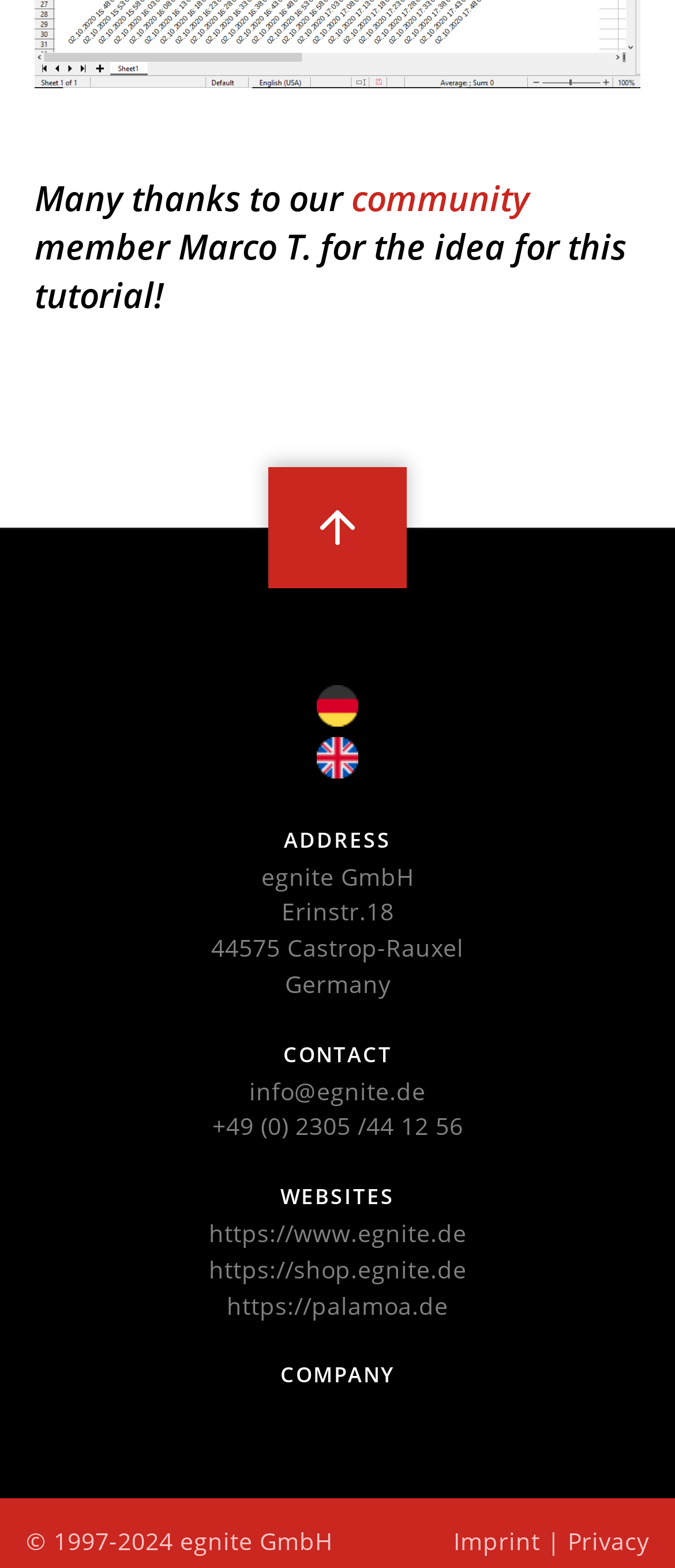Reply to the question with a single word or phrase:
What is the country of the company?

Germany